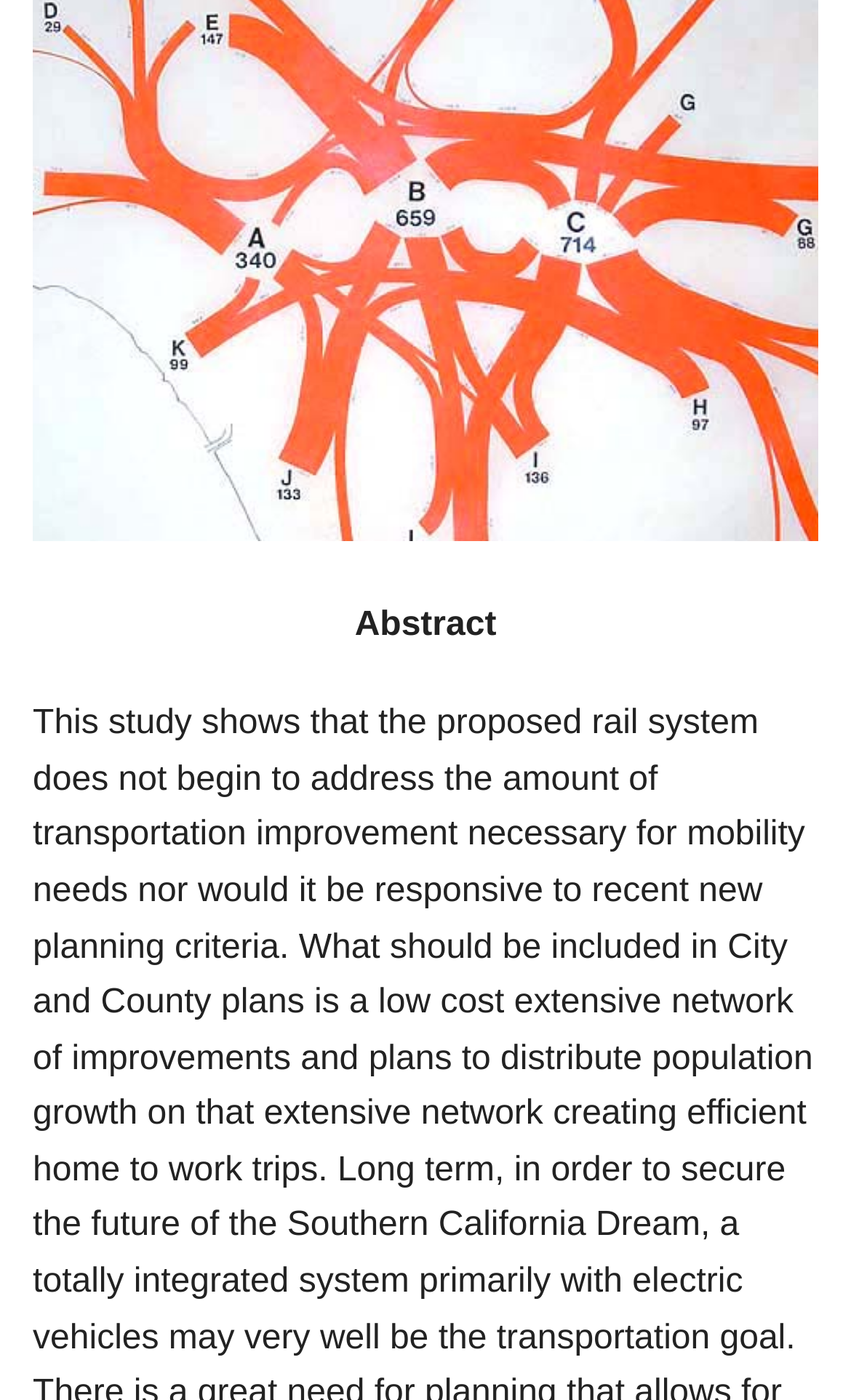Locate the bounding box coordinates of the UI element described by: "Contact". The bounding box coordinates should consist of four float numbers between 0 and 1, i.e., [left, top, right, bottom].

[0.0, 0.123, 1.0, 0.208]